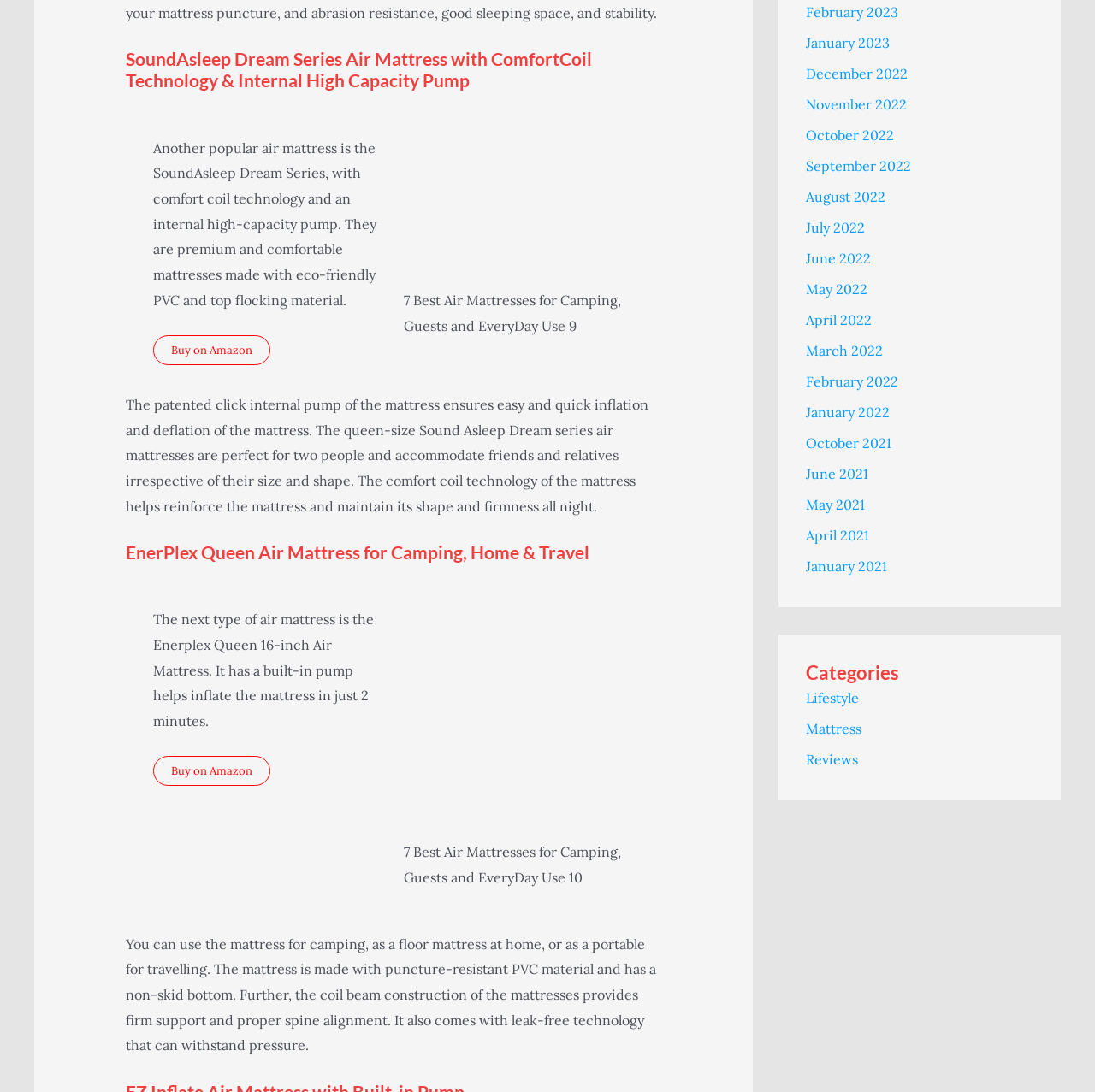What is the material used to make the Enerplex Queen Air Mattress?
Look at the image and provide a short answer using one word or a phrase.

Puncture-resistant PVC